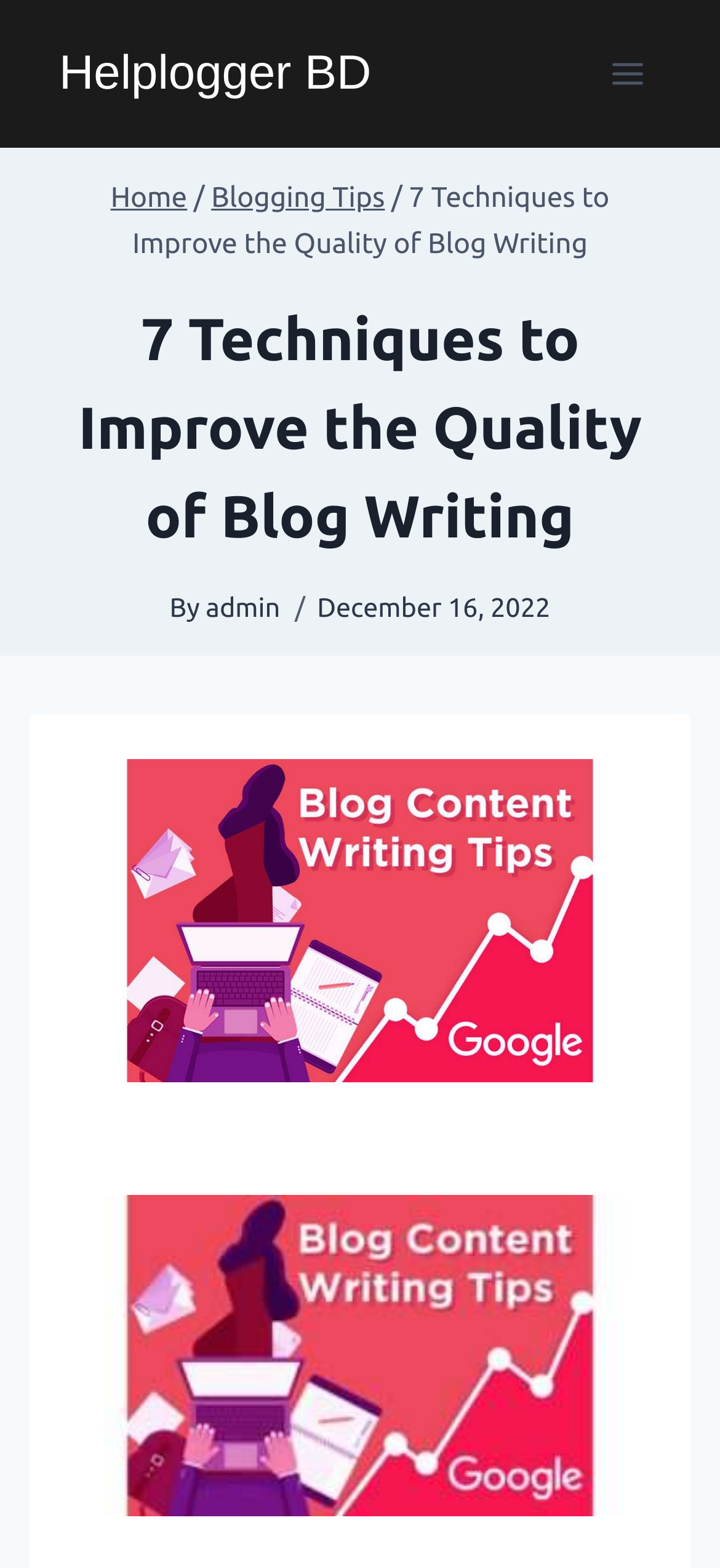Who wrote the article?
Offer a detailed and full explanation in response to the question.

I found the answer by looking at the author section of the article, where it says 'By admin'.